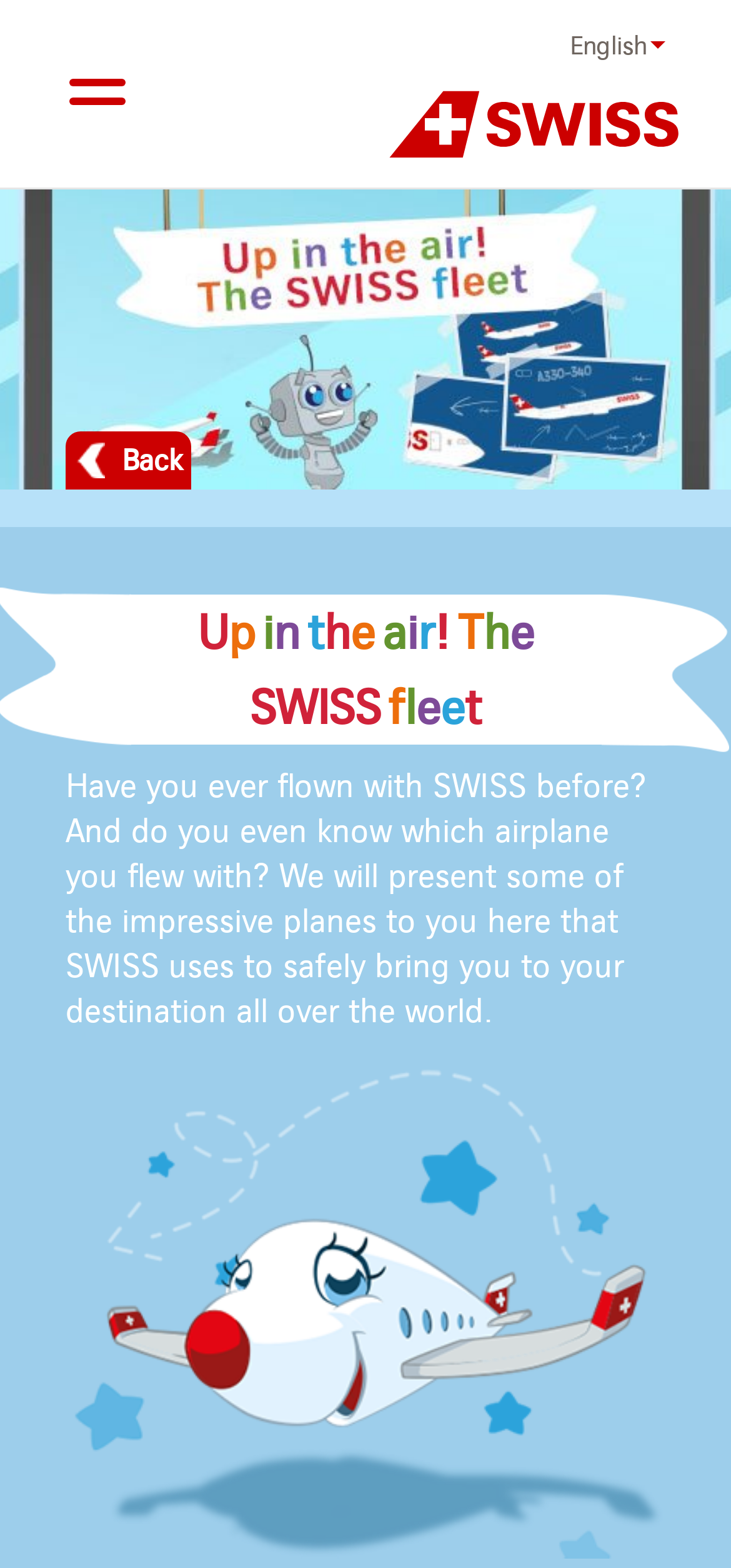Can you extract the primary headline text from the webpage?

U
p
i
n
t
h
e
a
i
r
!
T
h
e
SWISS
f
l
e
e
t